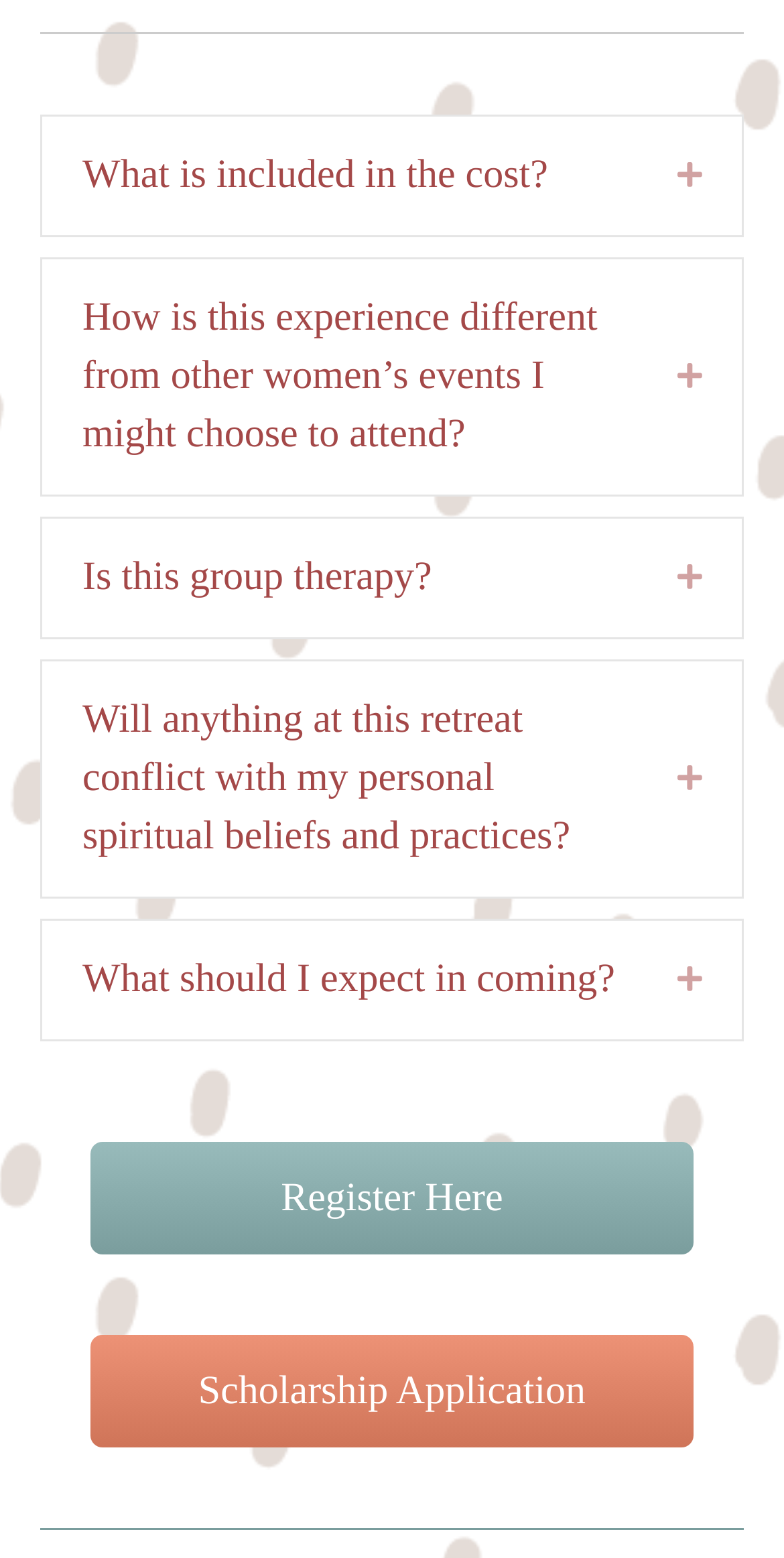Identify the bounding box coordinates for the element that needs to be clicked to fulfill this instruction: "Expand 'How is this experience different from other women’s events I might choose to attend?'". Provide the coordinates in the format of four float numbers between 0 and 1: [left, top, right, bottom].

[0.105, 0.233, 0.787, 0.345]